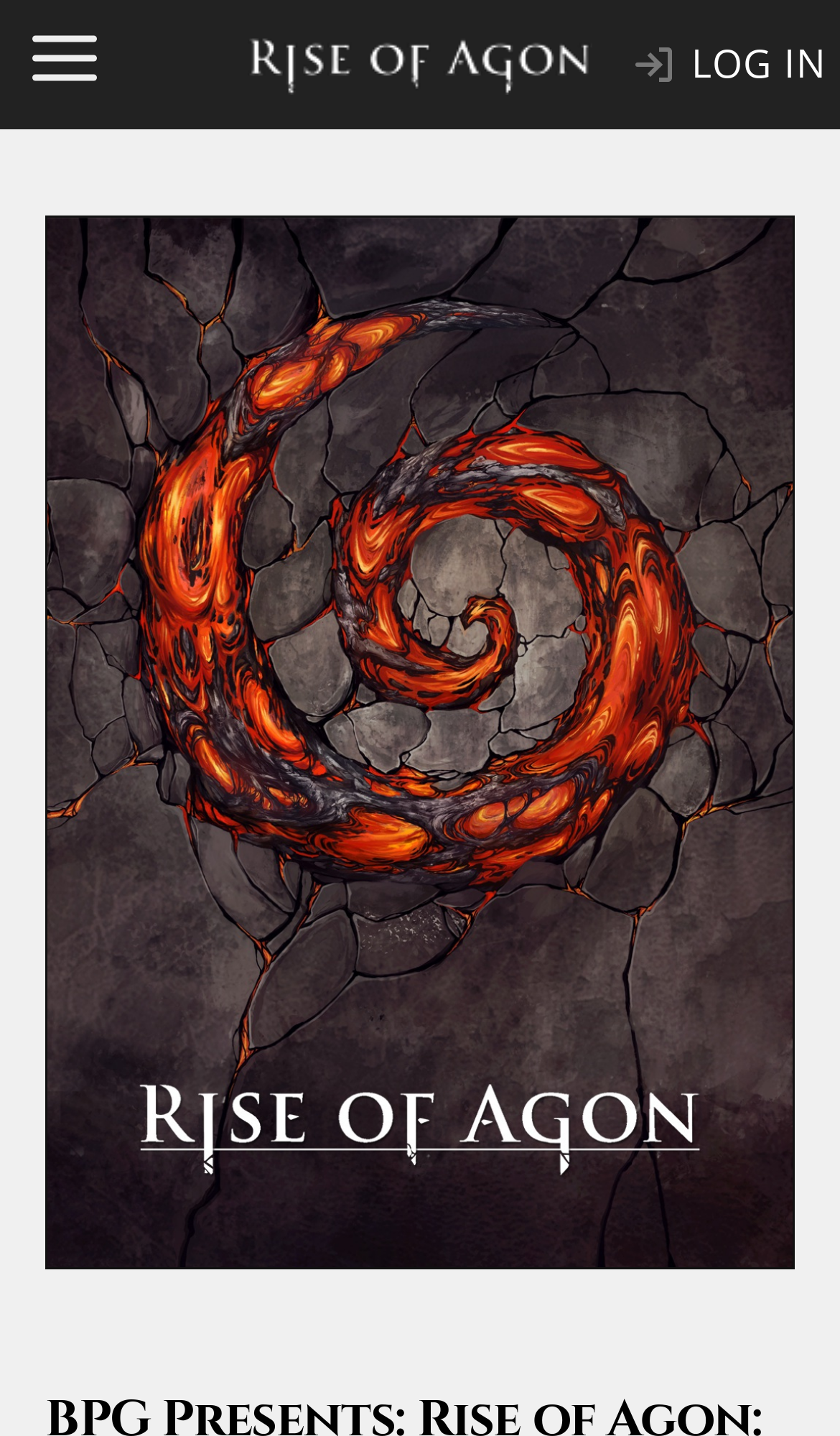Please specify the bounding box coordinates in the format (top-left x, top-left y, bottom-right x, bottom-right y), with all values as floating point numbers between 0 and 1. Identify the bounding box of the UI element described by: Log In

[0.759, 0.0, 0.985, 0.09]